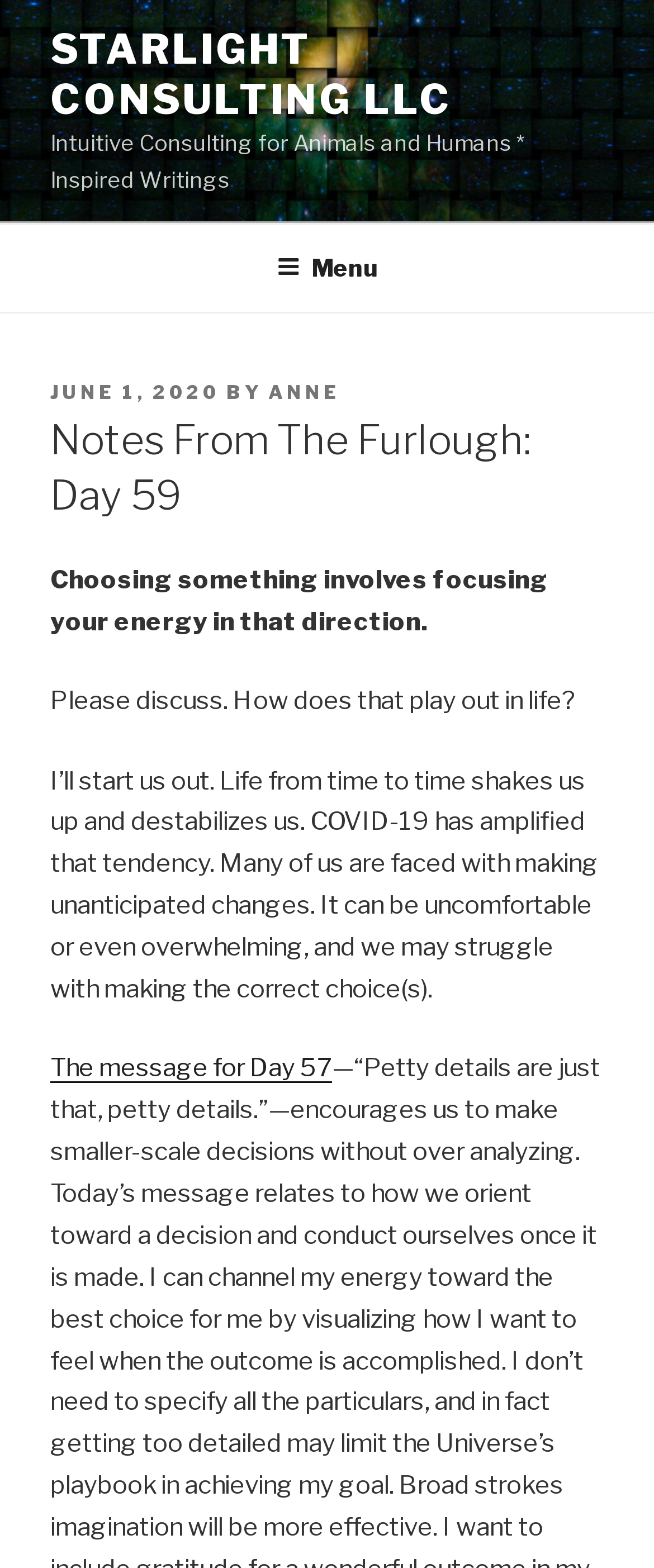Extract the bounding box coordinates of the UI element described: "June 1, 2020June 1, 2020". Provide the coordinates in the format [left, top, right, bottom] with values ranging from 0 to 1.

[0.077, 0.242, 0.336, 0.257]